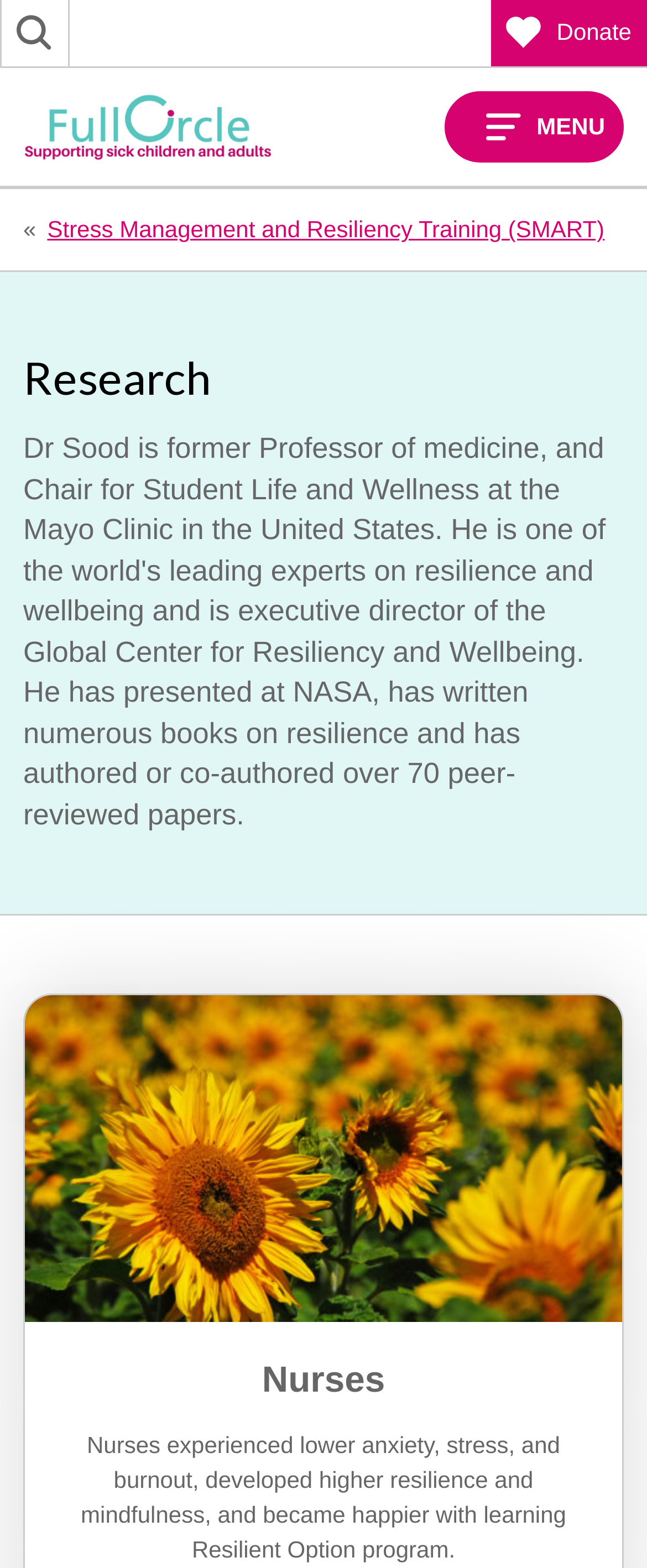Find the bounding box coordinates for the element described here: "parent_node: MENU".

[0.036, 0.059, 0.455, 0.103]